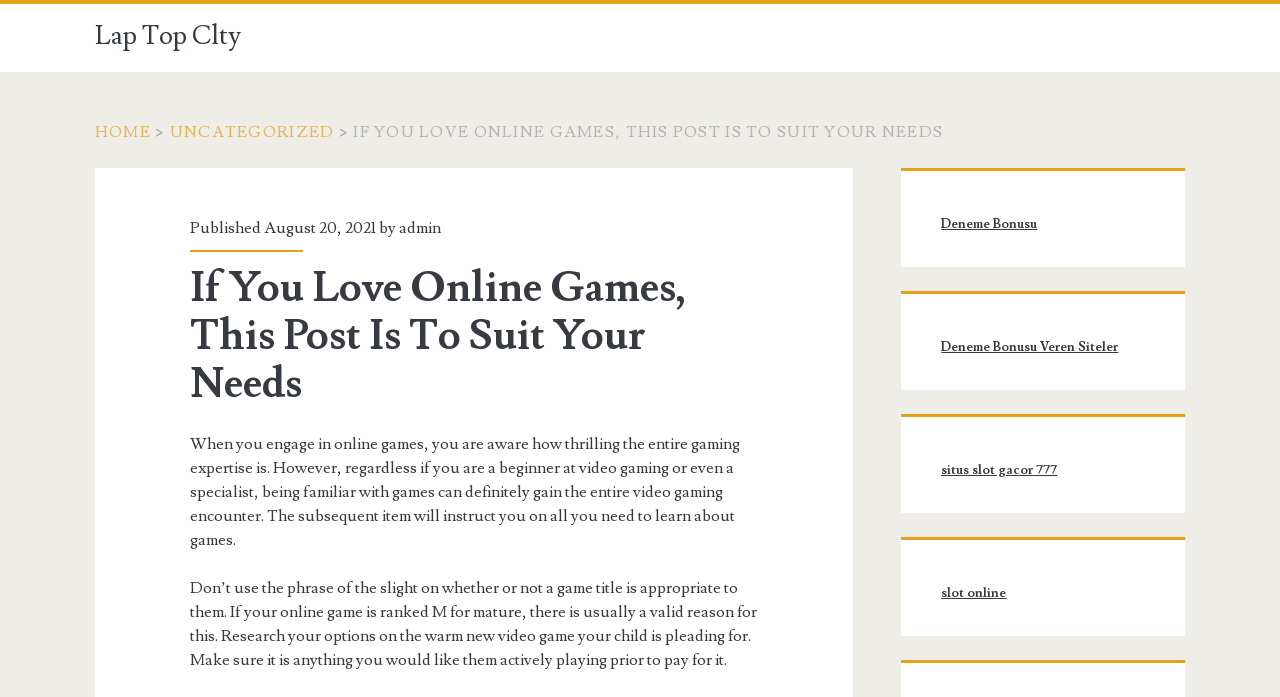Explain in detail what you observe on this webpage.

The webpage appears to be a blog post about online games, with the title "If You Love Online Games, This Post Is To Suit Your Needs" at the top. Below the title, there is a navigation menu with links to "HOME" and "UNCATEGORIZED" on the left, and a link to "Lap Top Clty" on the right.

The main content of the post is divided into two sections. The first section has a heading with the same title as the webpage, and it contains two paragraphs of text. The first paragraph discusses the thrill of online gaming and how being familiar with games can enhance the experience. The second paragraph advises parents to research games before allowing their children to play them, especially if they are rated M for mature.

To the right of the main content, there is a sidebar with the heading "Primary Sidebar". This sidebar contains four links to external websites, including "Deneme Bonusu", "Deneme Bonusu Veren Siteler", "situs slot gacor 777", and "slot online".

At the top of the page, there is also a link to the author's profile, labeled "admin", and a publication date of August 20, 2021.